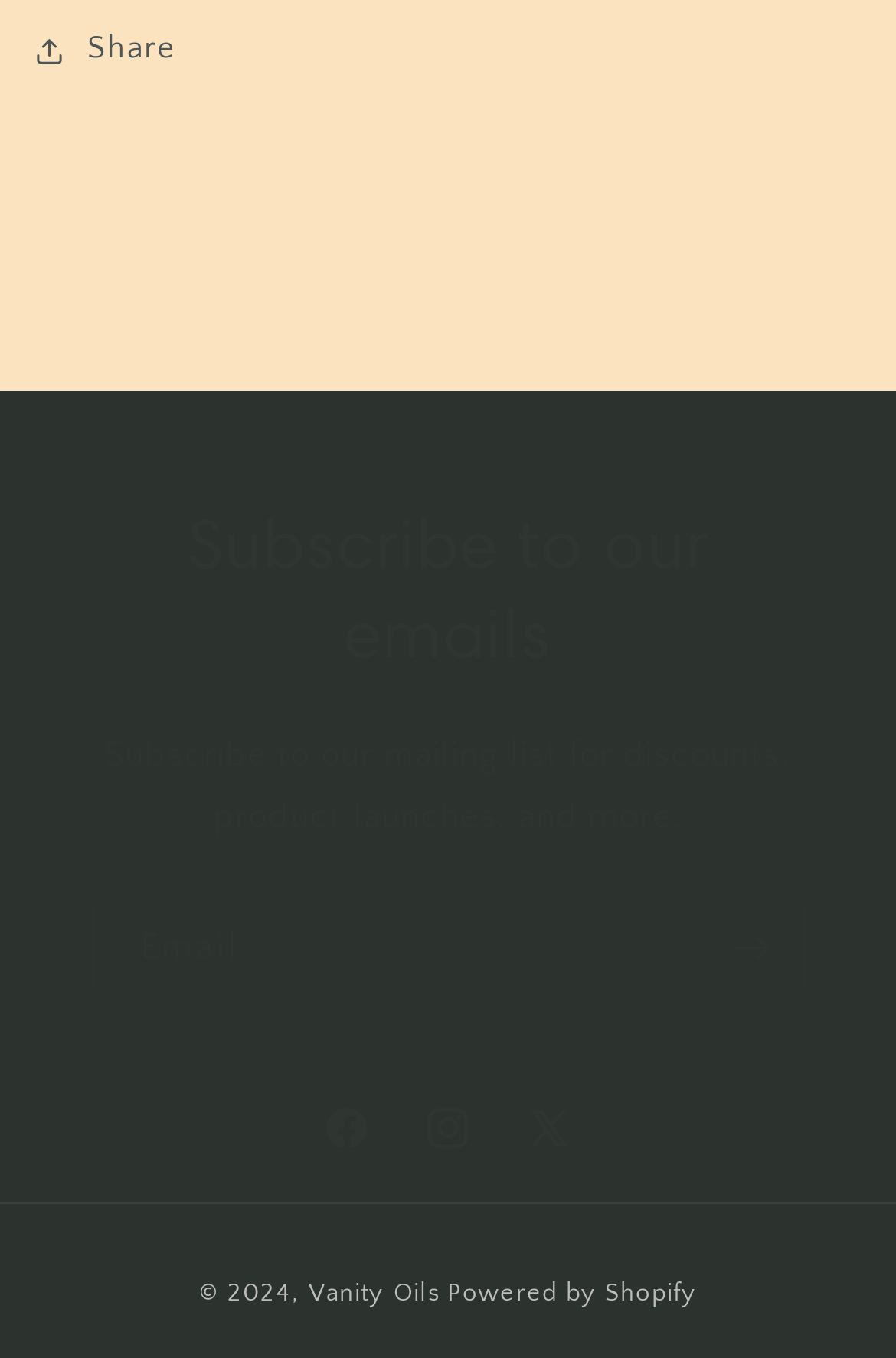Locate the bounding box coordinates of the region to be clicked to comply with the following instruction: "Call the phone number". The coordinates must be four float numbers between 0 and 1, in the form [left, top, right, bottom].

None